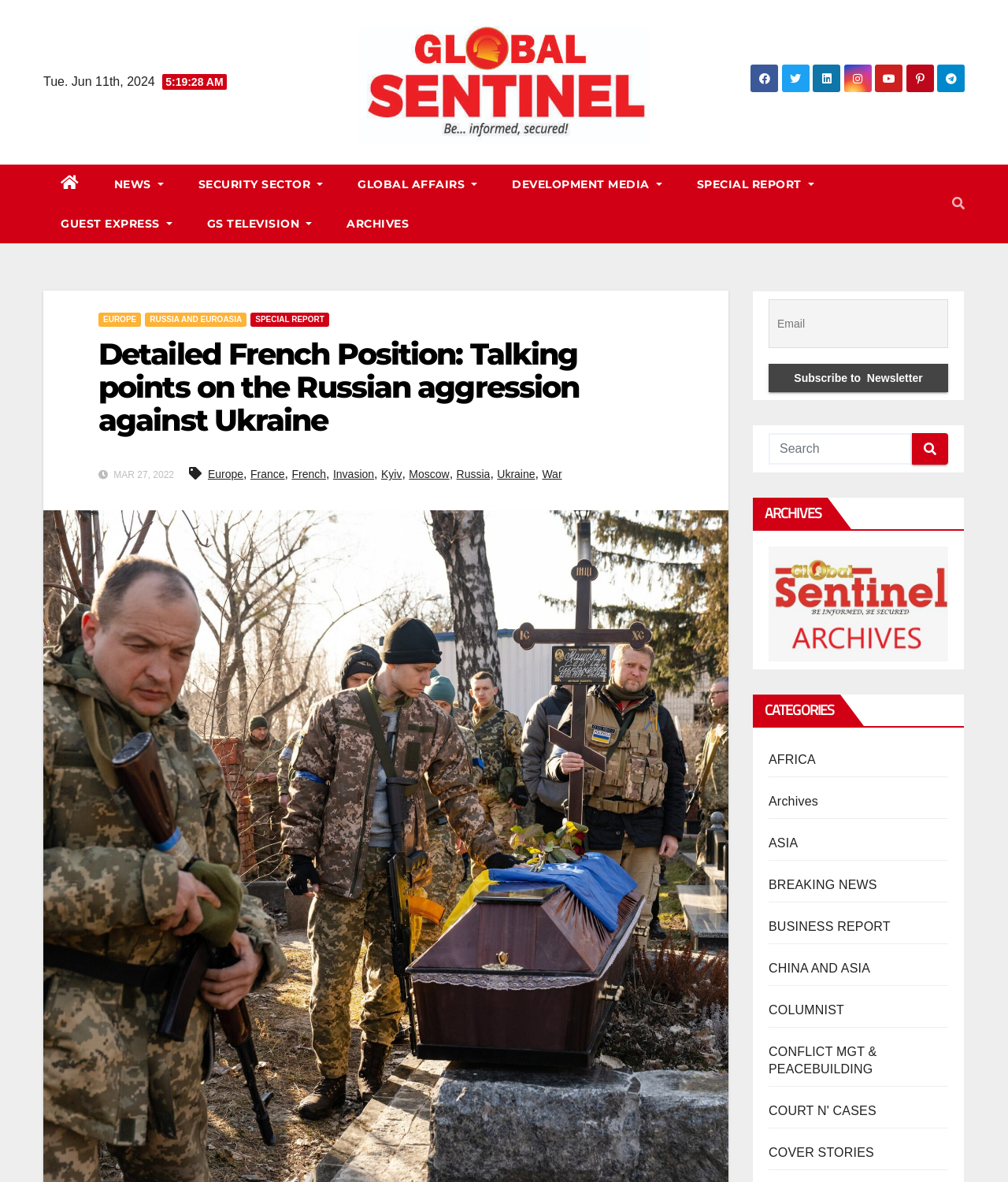Locate the UI element described by CONFLICT MGT & PEACEBUILDING in the provided webpage screenshot. Return the bounding box coordinates in the format (top-left x, top-left y, bottom-right x, bottom-right y), ensuring all values are between 0 and 1.

[0.762, 0.884, 0.87, 0.91]